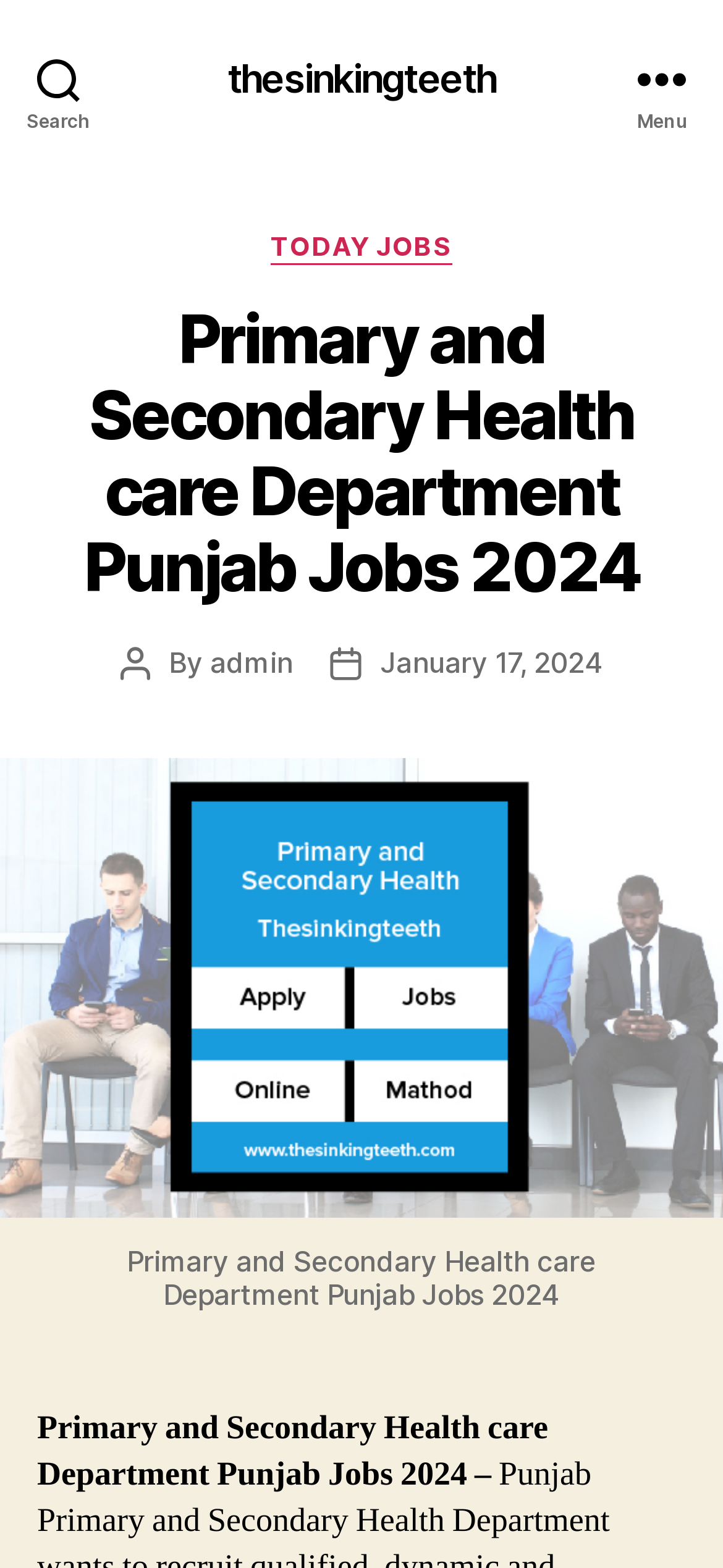Create an elaborate caption that covers all aspects of the webpage.

The webpage is about Primary and Secondary Health care Department Punjab Jobs 2024. At the top left, there is a search button. On the top right, there is a menu button. Below the menu button, there is a header section that contains several elements. In the center of the header, there is a heading that displays the title of the webpage. To the left of the heading, there is a link to "TODAY JOBS" and a static text that says "Categories". 

Below the heading, there is a section that displays information about the post, including the author's name, which is a link to "admin", and the post date, which is a link to "January 17, 2024". 

Below the post information section, there is a large image that takes up most of the width of the page. The image is related to Primary and Secondary Health care Department Punjab Jobs 2024. Below the image, there is a figure caption. 

At the bottom of the page, there is a static text that summarizes the content of the webpage, which is about Primary and Secondary Health care Department Punjab Jobs 2024.